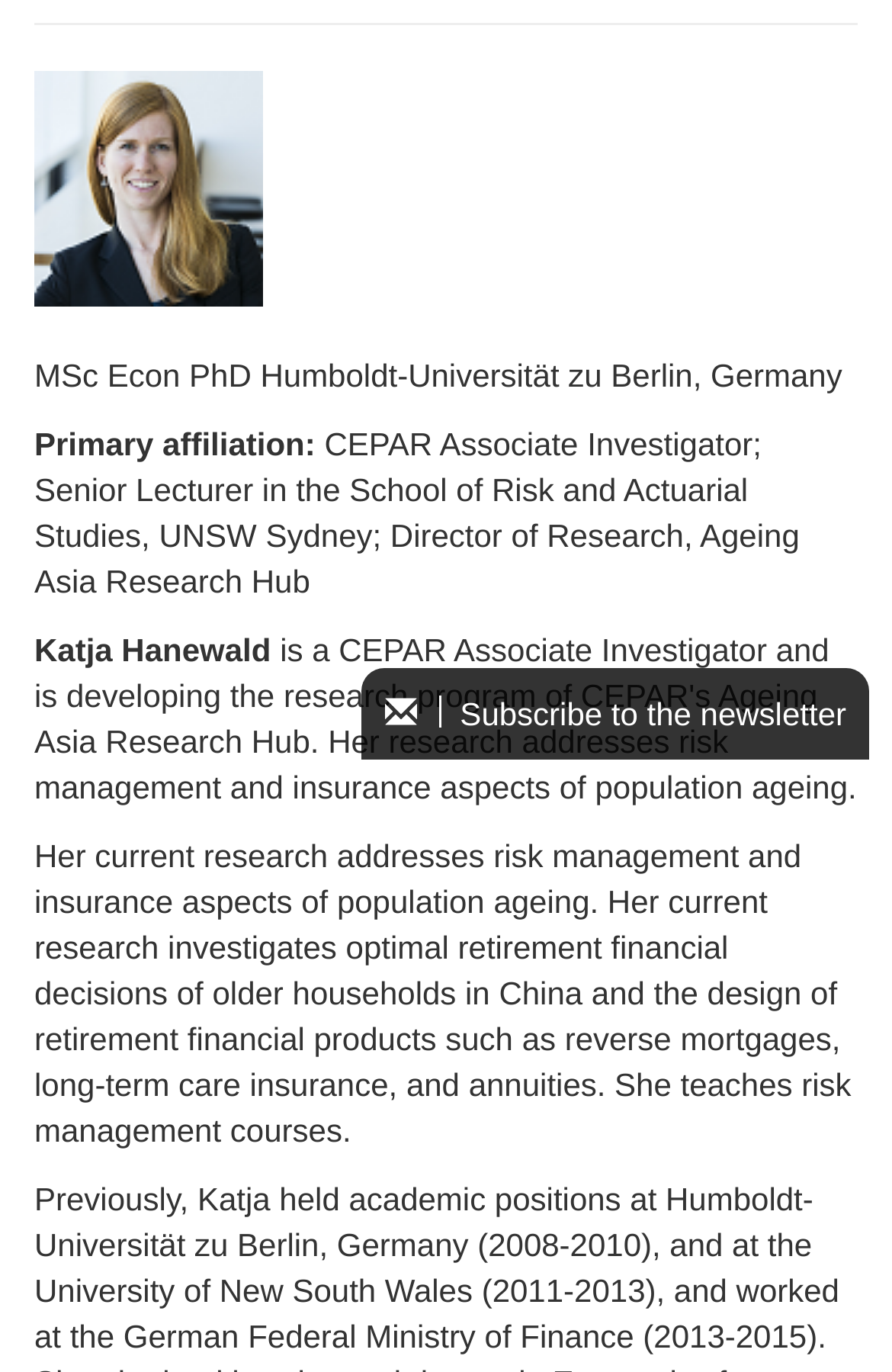Find and provide the bounding box coordinates for the UI element described with: "Katja_Hanewald_100x103".

[0.038, 0.051, 0.937, 0.106]